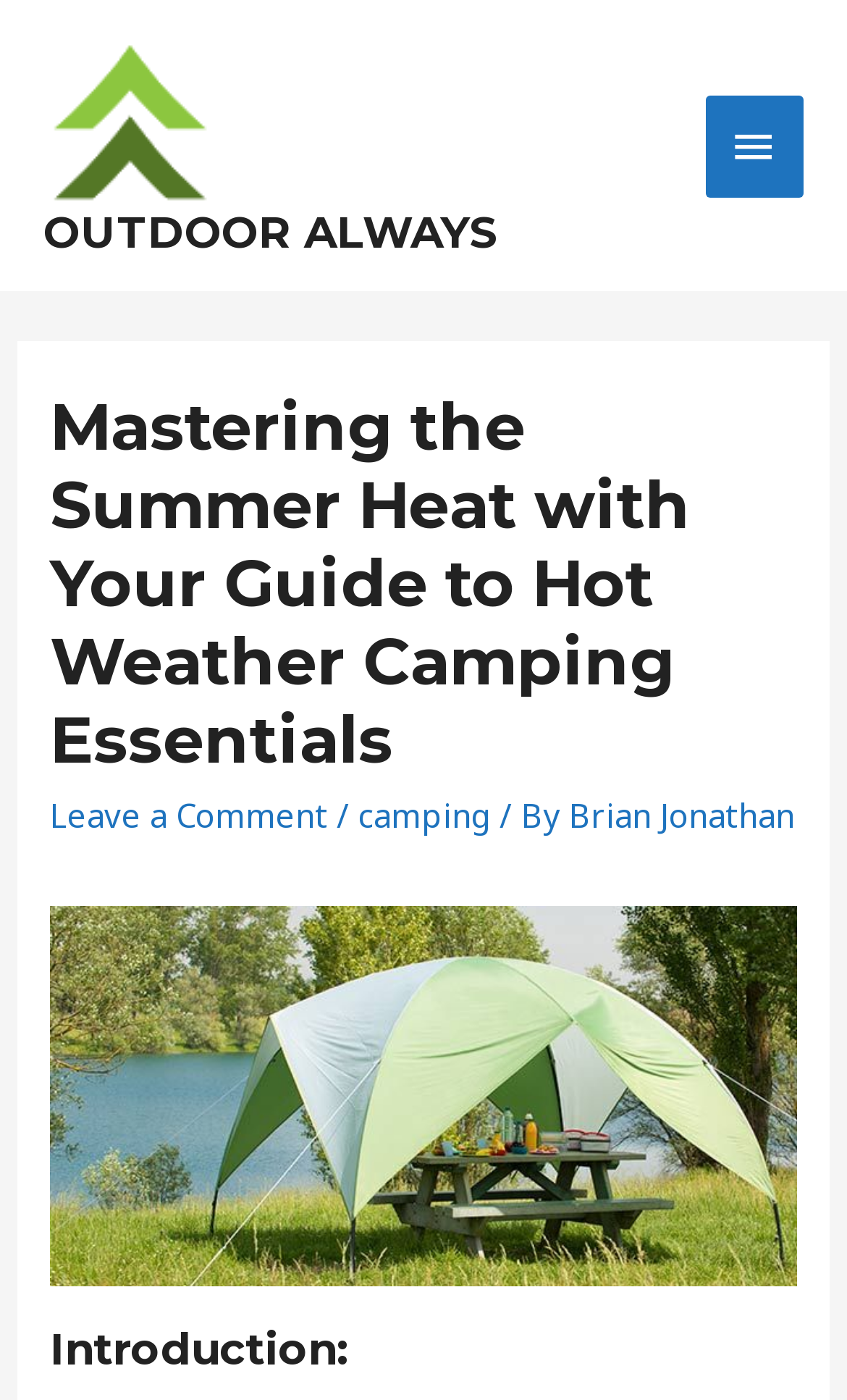Extract the bounding box for the UI element that matches this description: "Leave a Comment".

[0.059, 0.566, 0.387, 0.598]